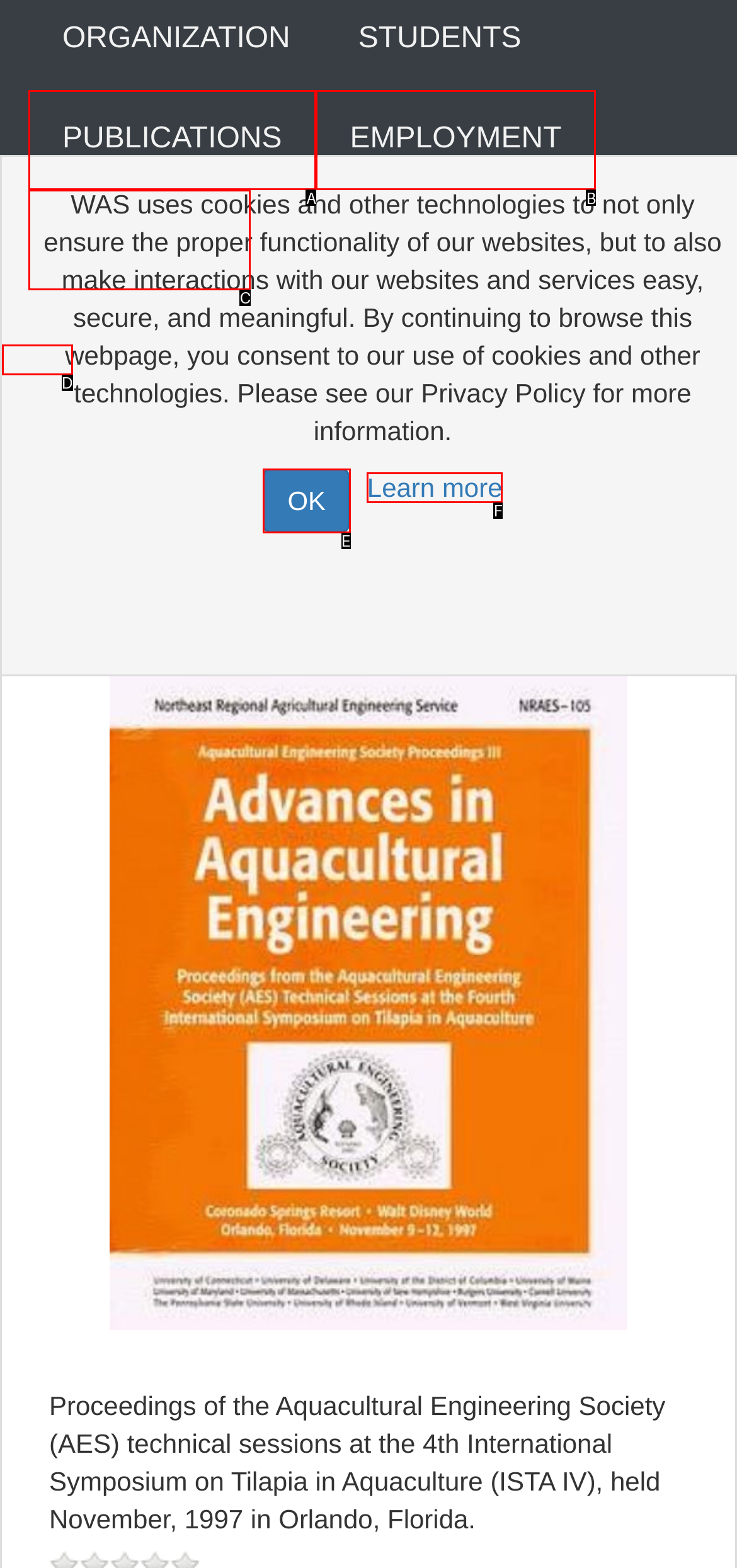Determine which option aligns with the description: parent_node: Learn more value="OK". Provide the letter of the chosen option directly.

E